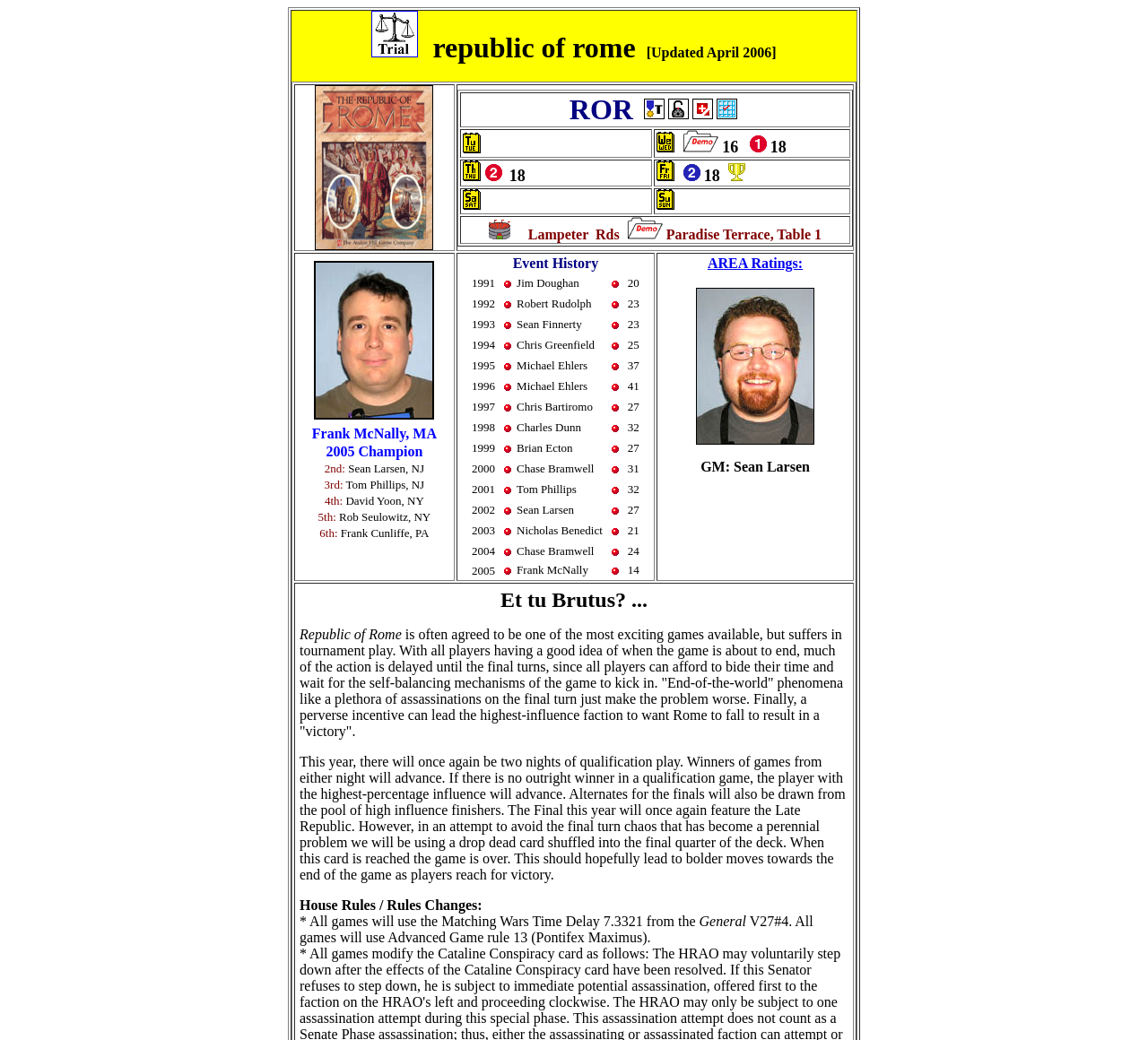What is the champion of 2005?
Please respond to the question with as much detail as possible.

By examining the table on the webpage, we can see that the champion of 2005 is listed as Frank McNally, MA.